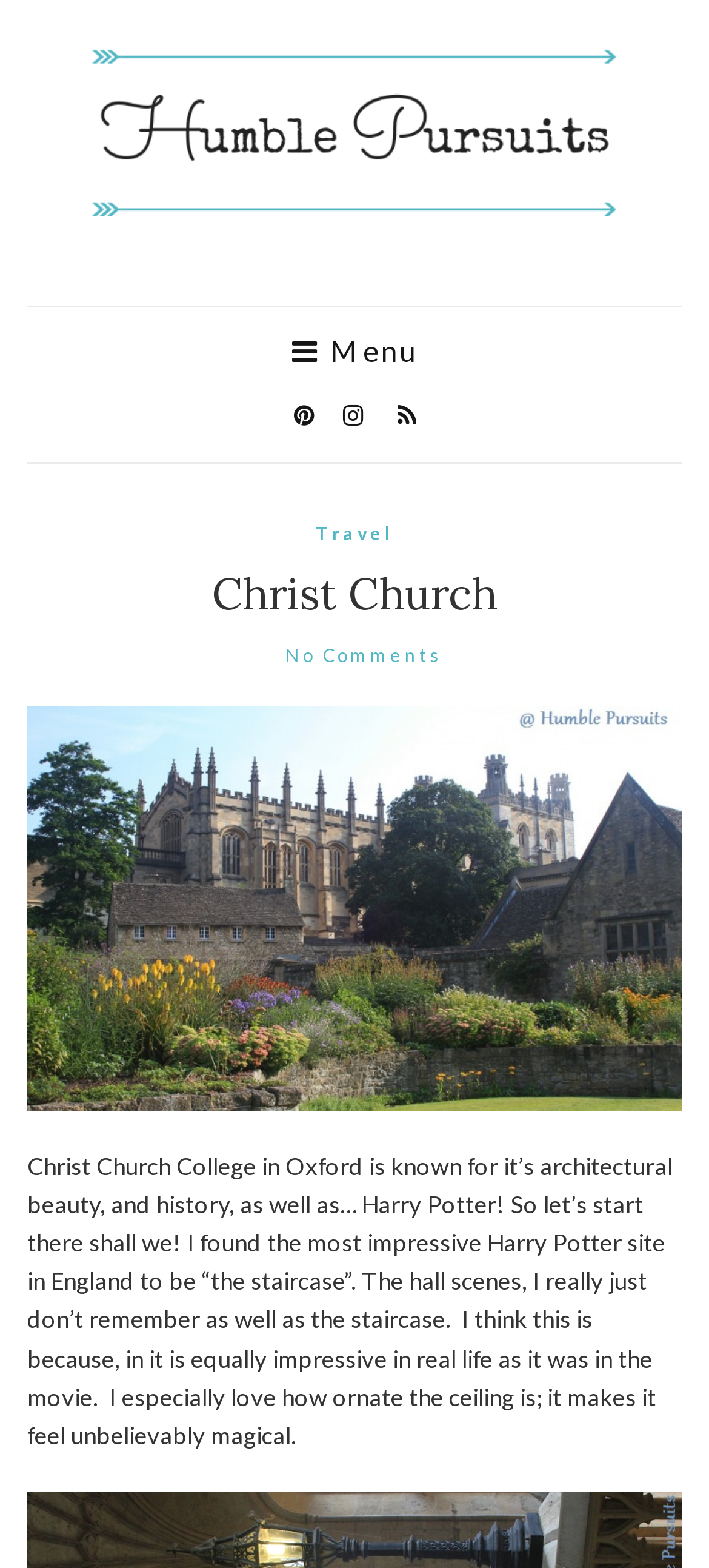What is the topic of the article?
From the screenshot, provide a brief answer in one word or phrase.

Christ Church and Harry Potter